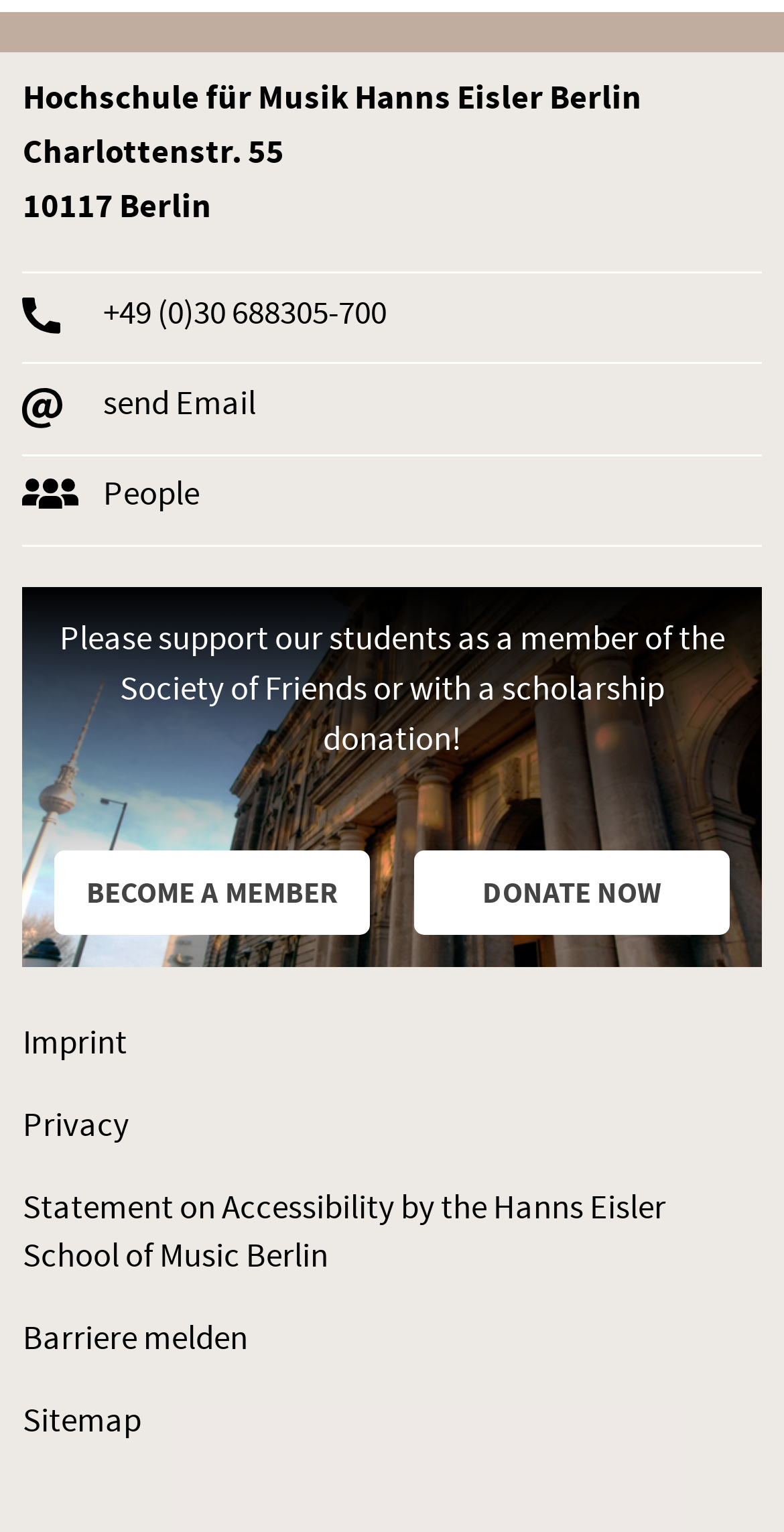What is the phone number of the music school?
Please provide a single word or phrase as your answer based on the screenshot.

+49 (0)30 688305-700